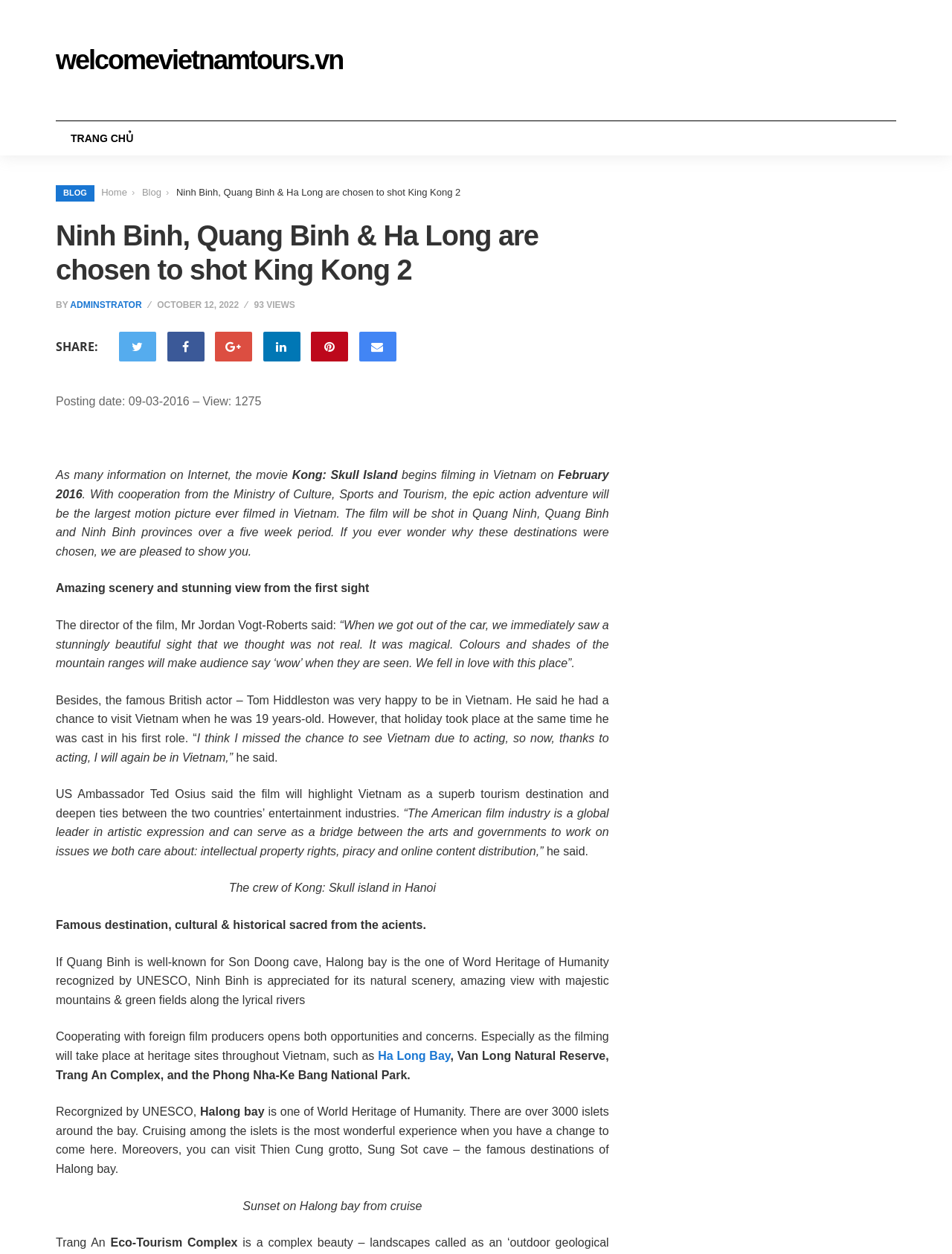Describe all visible elements and their arrangement on the webpage.

This webpage appears to be a blog post about the filming of the movie Kong: Skull Island in Vietnam. At the top of the page, there is a heading that reads "welcomevietnamtours.vn" and a link to the website's homepage. Below this, there is a navigation menu with links to the blog, breadcrumbs, and a search function.

The main content of the page is divided into sections, with headings and paragraphs of text. The first section has a heading that reads "Ninh Binh, Quang Binh & Ha Long are chosen to shot King Kong 2" and a paragraph of text that discusses the filming of the movie in Vietnam. Below this, there is a section with the posting date and view count, followed by a section with links to share the article on social media.

The main body of the article is divided into several sections, each with a heading and paragraphs of text. The sections discuss the filming of the movie, the director's impressions of Vietnam, and the experiences of the cast and crew. There are also quotes from the director and the US Ambassador to Vietnam.

Throughout the article, there are several static text elements that provide additional information, such as the title of the movie, the names of the cast and crew, and the locations where the movie was filmed. There are also several links to other articles or websites, including a link to the website's homepage and links to social media platforms.

At the bottom of the page, there are several sections that provide additional information about the locations where the movie was filmed, including Ha Long Bay, Van Long Natural Reserve, and the Phong Nha-Ke Bang National Park. There are also several static text elements that provide information about these locations, including their recognition as UNESCO World Heritage sites.

Overall, the webpage is well-organized and easy to navigate, with clear headings and sections that provide a clear structure to the content. The use of static text elements and links adds additional information and functionality to the page, making it a useful resource for readers interested in the filming of Kong: Skull Island in Vietnam.